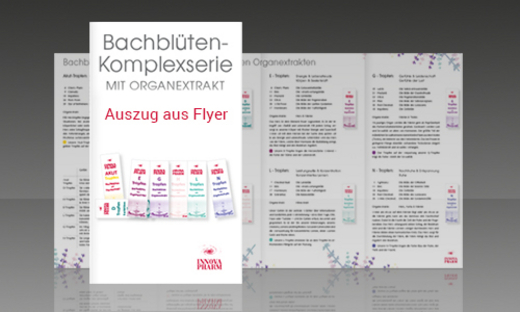Provide a single word or phrase to answer the given question: 
How many pages of the flyer are visible?

Two